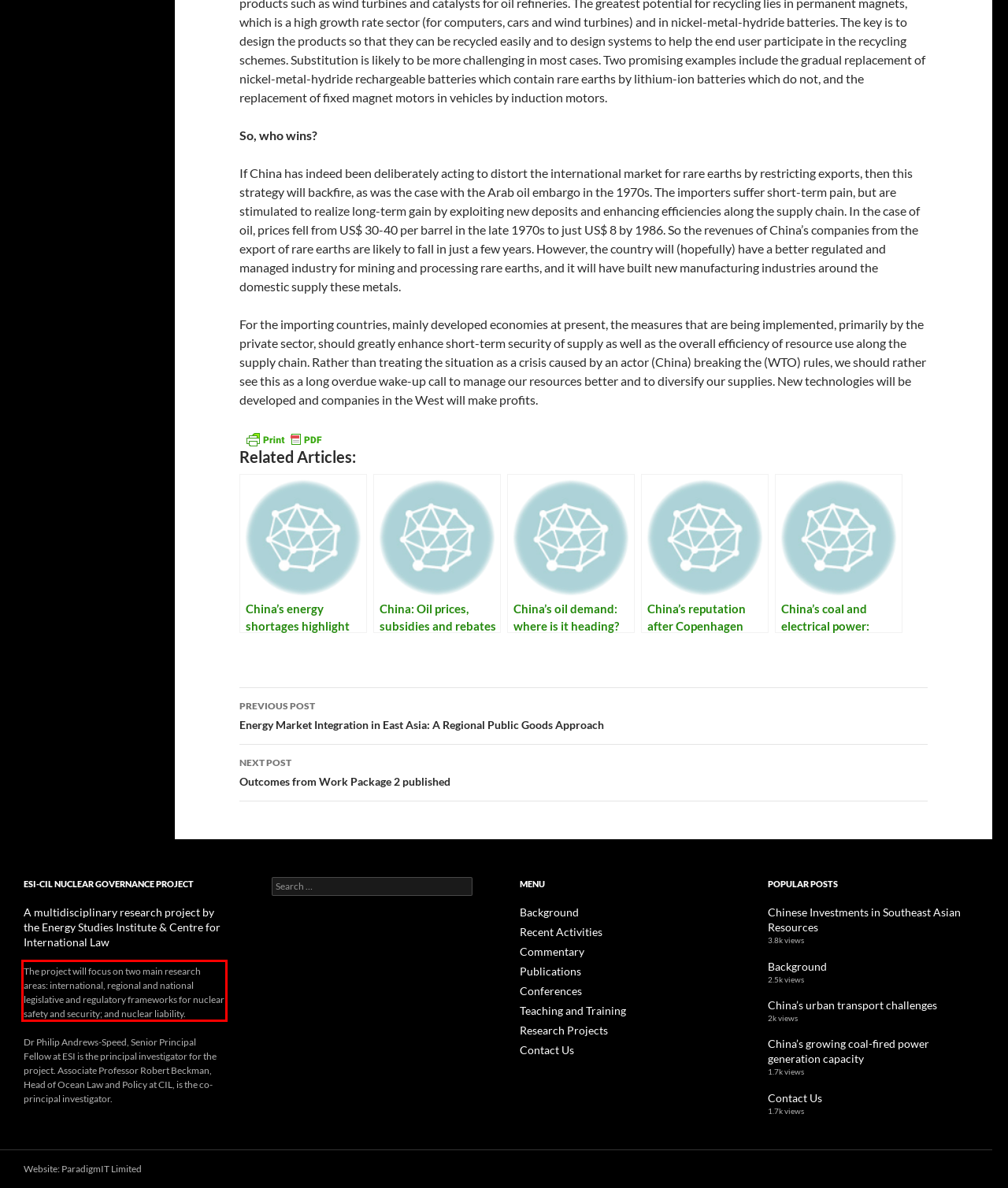Analyze the red bounding box in the provided webpage screenshot and generate the text content contained within.

The project will focus on two main research areas: international, regional and national legislative and regulatory frameworks for nuclear safety and security; and nuclear liability.